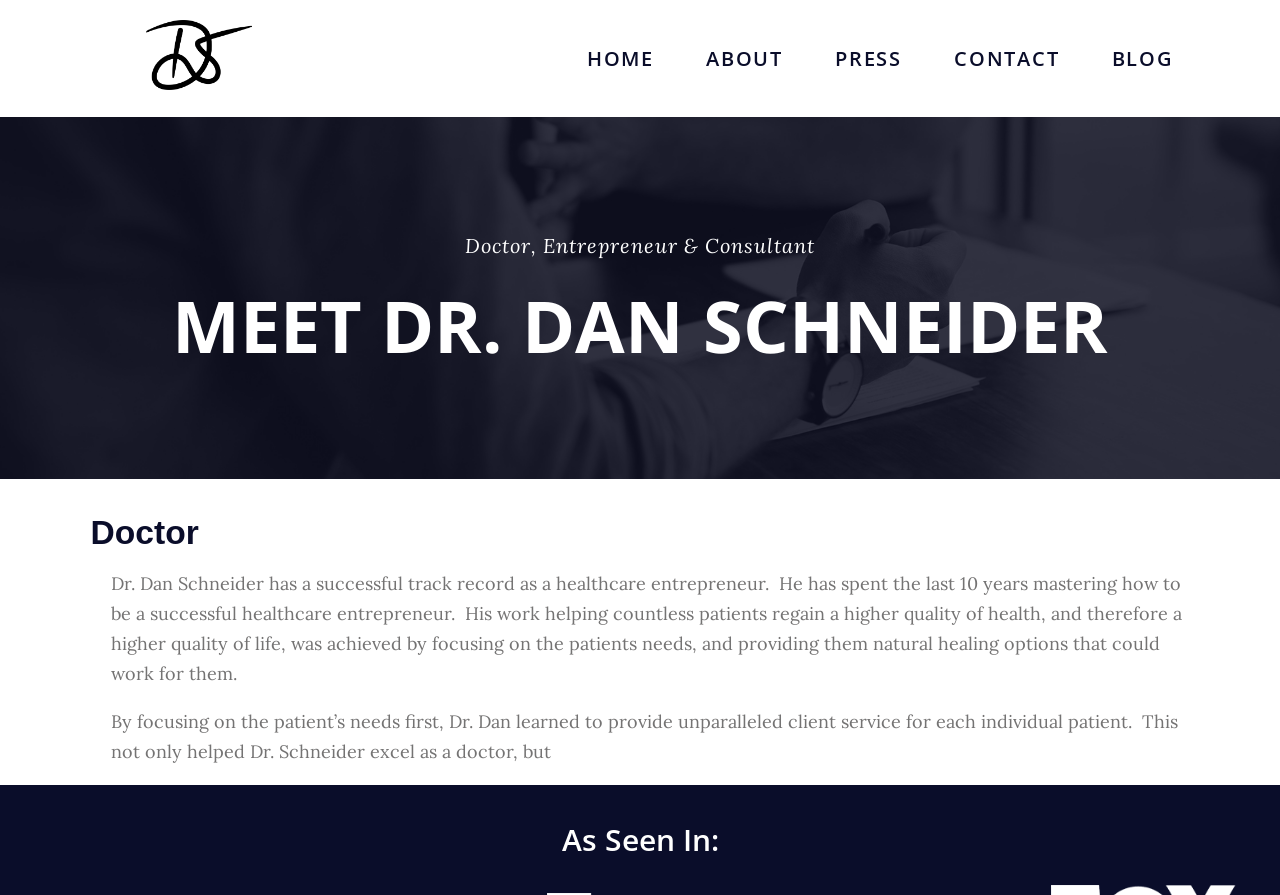Analyze and describe the webpage in a detailed narrative.

The webpage is about Dr. Dan Schneider, a doctor and healthcare entrepreneur. At the top left corner, there is a logo of Dr. Dan Schneider's initials in black. Next to the logo, there is a heading with the title "About Dr. Dan Schneider | Doctor, Entrepreneur & Consultant". 

Below the title, there is a navigation menu with five links: "HOME", "ABOUT", "PRESS", "CONTACT", and "BLOG", which are evenly spaced and aligned horizontally across the top of the page.

The main content of the page is divided into sections. The first section has a heading "Doctor, Entrepreneur & Consultant" followed by a subheading "MEET DR. DAN SCHNEIDER". 

Below this section, there is a heading "Doctor" followed by two paragraphs of text that describe Dr. Dan Schneider's successful track record as a healthcare entrepreneur and his approach to providing unparalleled client service. 

At the bottom of the page, there is a section with a heading "As Seen In:", which suggests that Dr. Dan Schneider has been featured in various publications or media outlets.